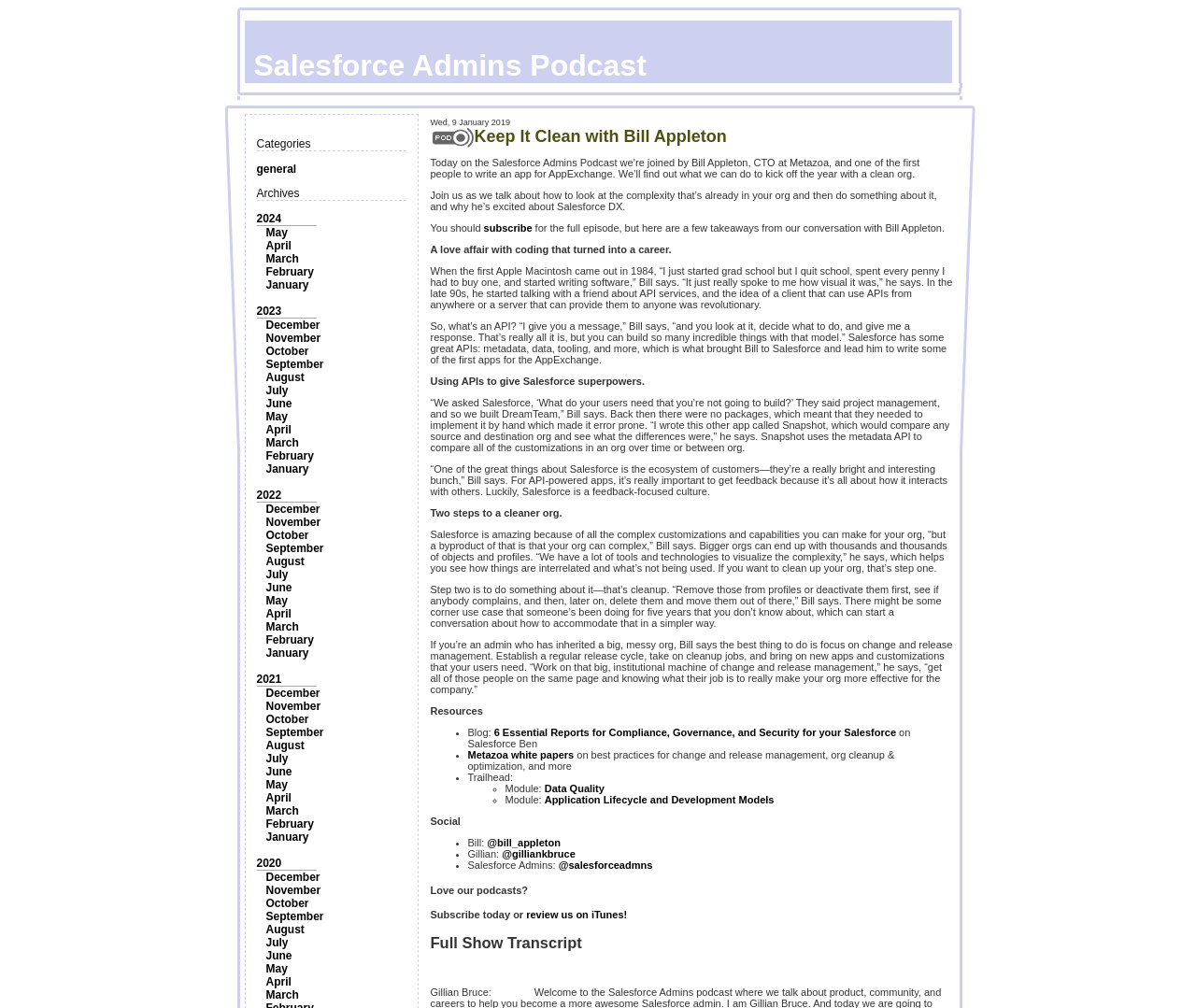Pinpoint the bounding box coordinates of the element you need to click to execute the following instruction: "Email for event questions". The bounding box should be represented by four float numbers between 0 and 1, in the format [left, top, right, bottom].

None